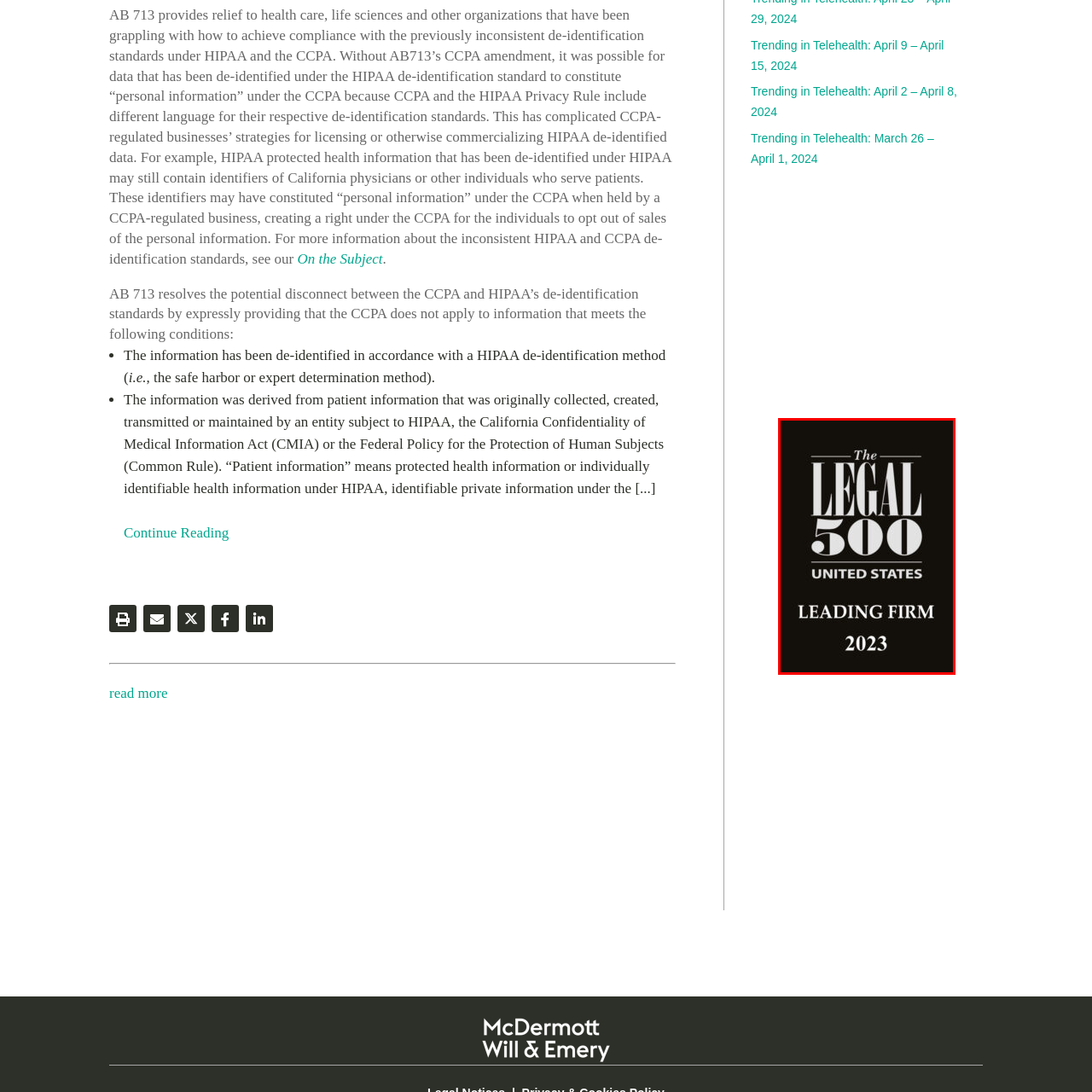Focus on the image surrounded by the red bounding box, please answer the following question using a single word or phrase: What is the color of the background?

black